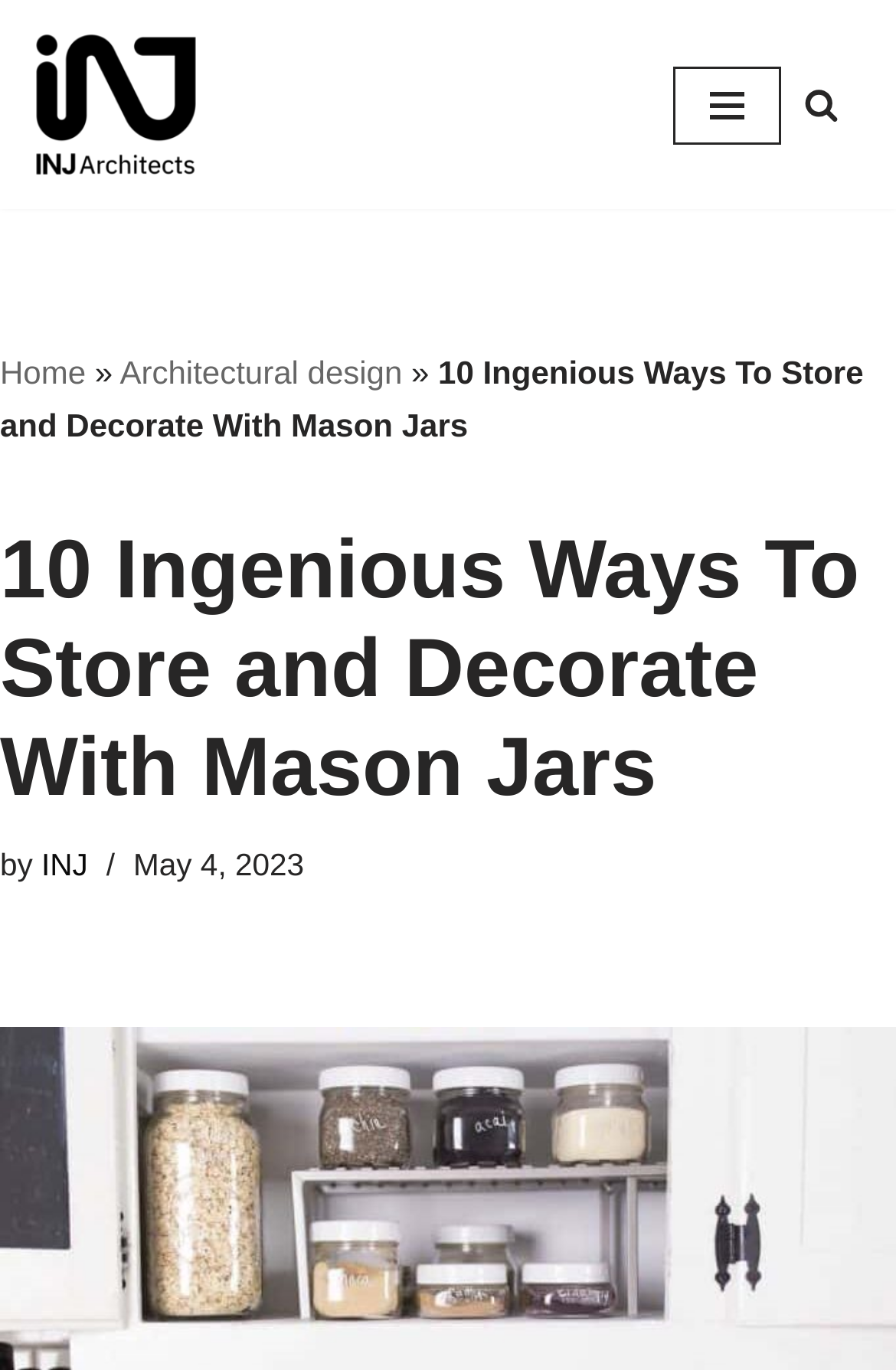Locate the primary heading on the webpage and return its text.

10 Ingenious Ways To Store and Decorate With Mason Jars